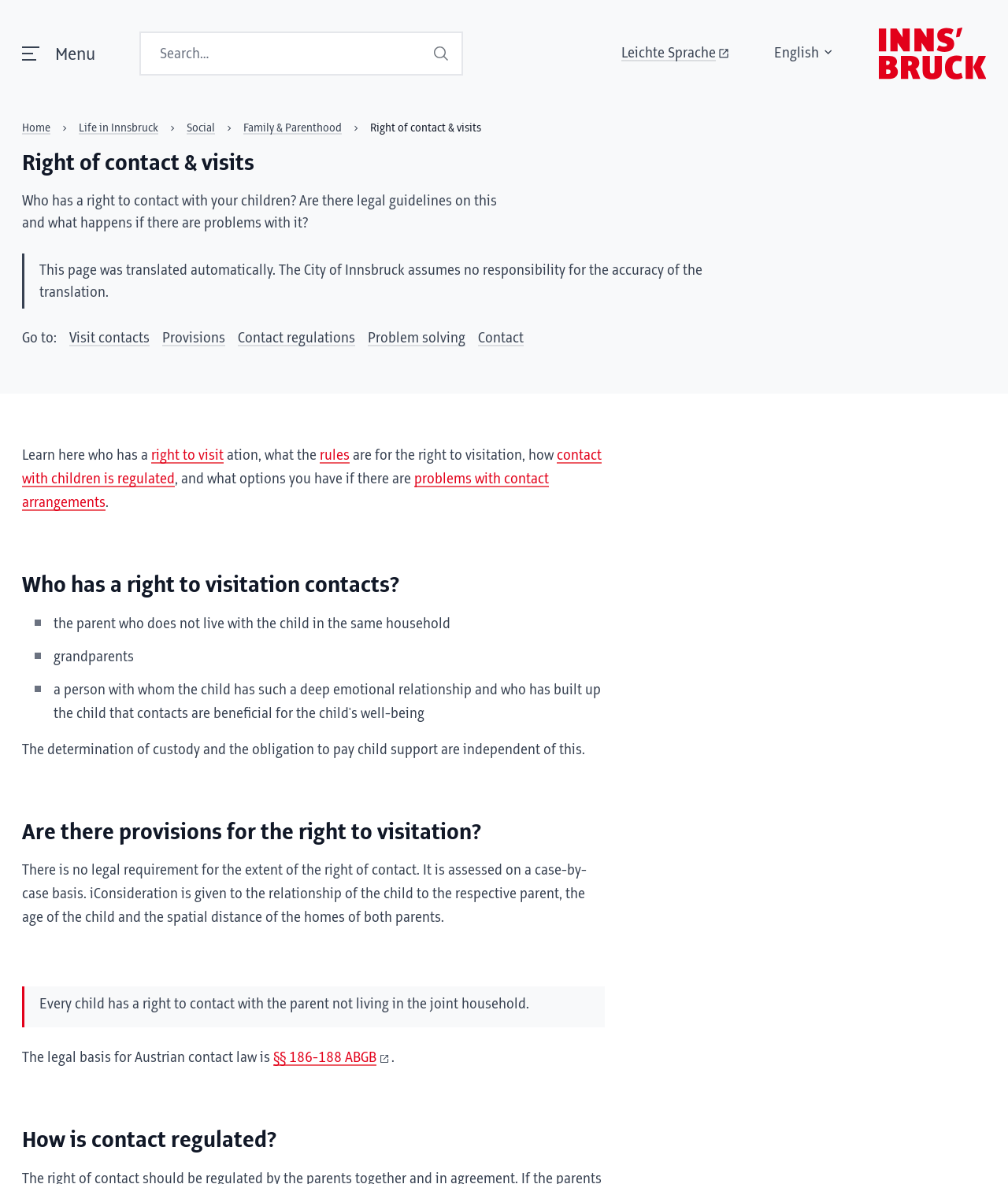Answer the question below using just one word or a short phrase: 
Who has a right to contact with children?

Parent, grandparents